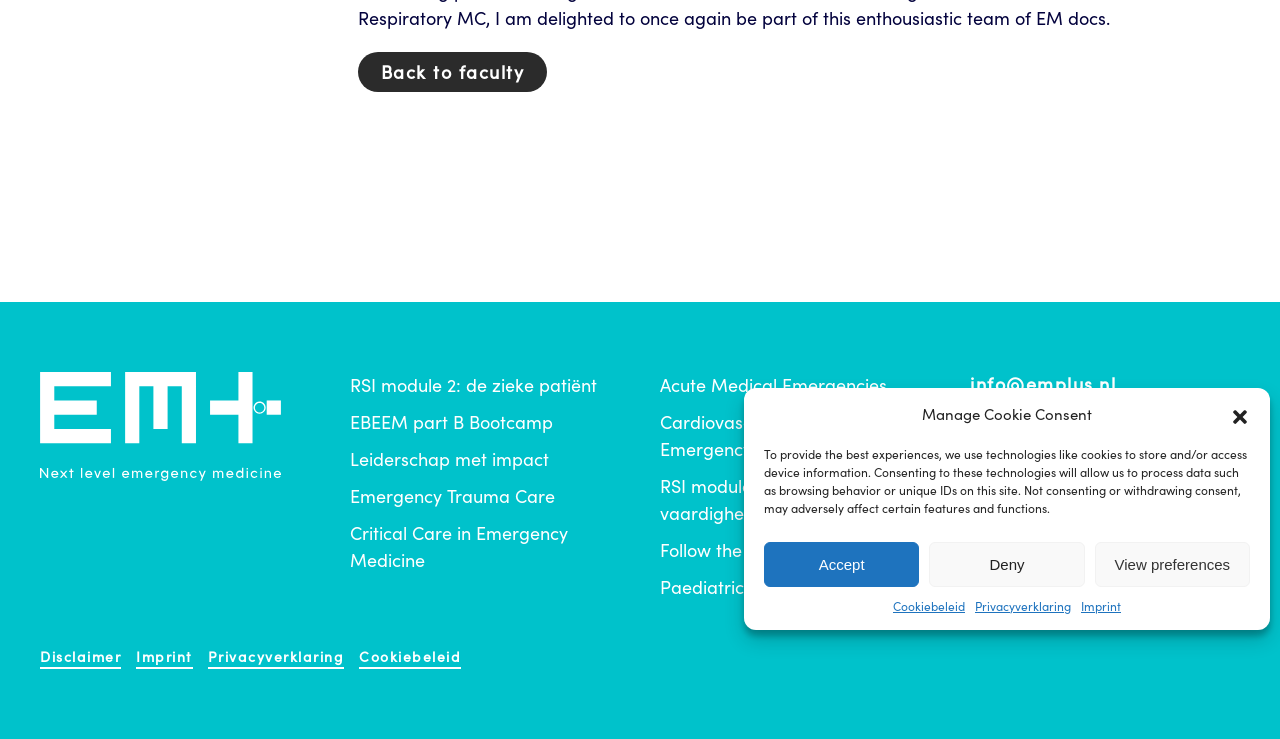From the given element description: "View preferences", find the bounding box for the UI element. Provide the coordinates as four float numbers between 0 and 1, in the order [left, top, right, bottom].

[0.855, 0.733, 0.977, 0.794]